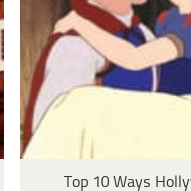What is the tone of the article?
Using the image, give a concise answer in the form of a single word or short phrase.

Playful